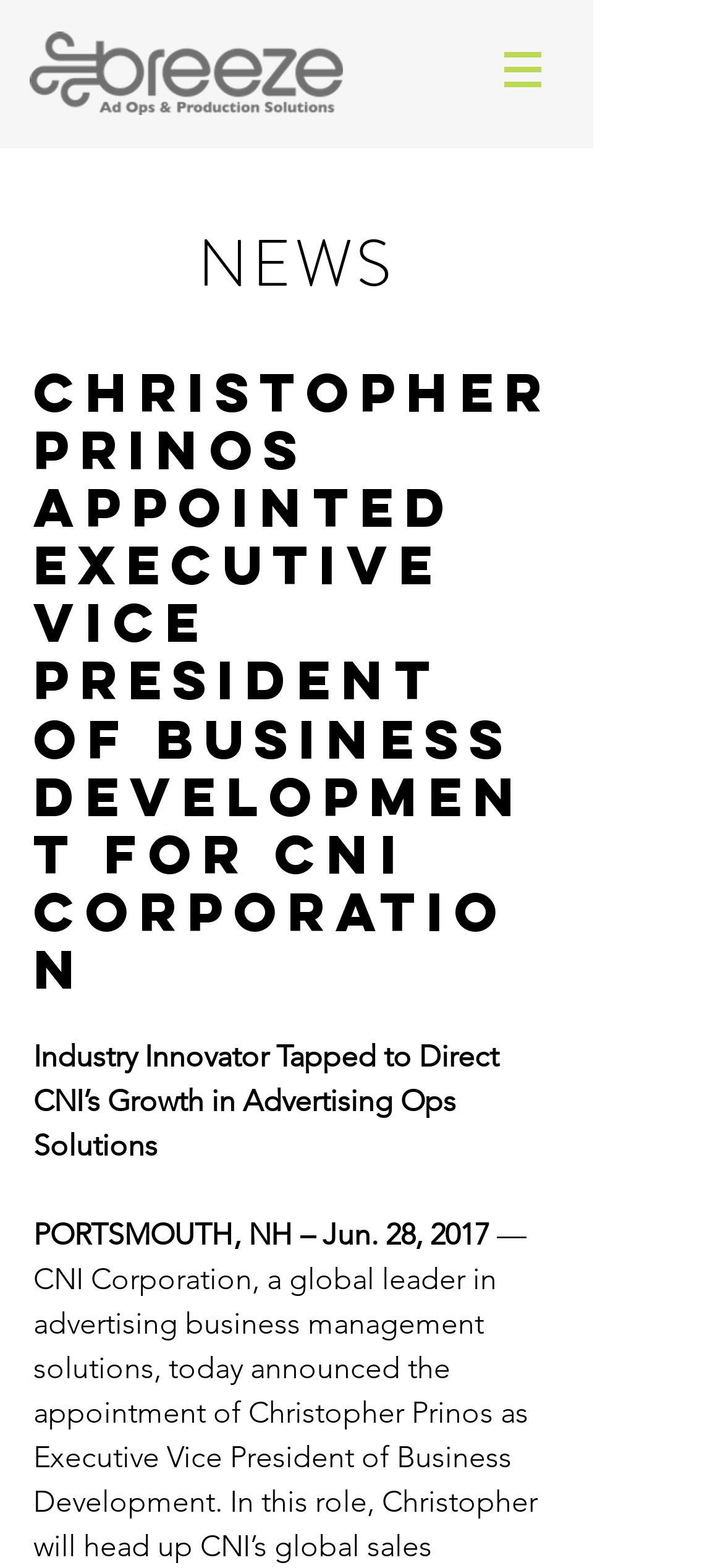What is the company mentioned in the news?
Look at the screenshot and respond with one word or a short phrase.

CNI Corporation